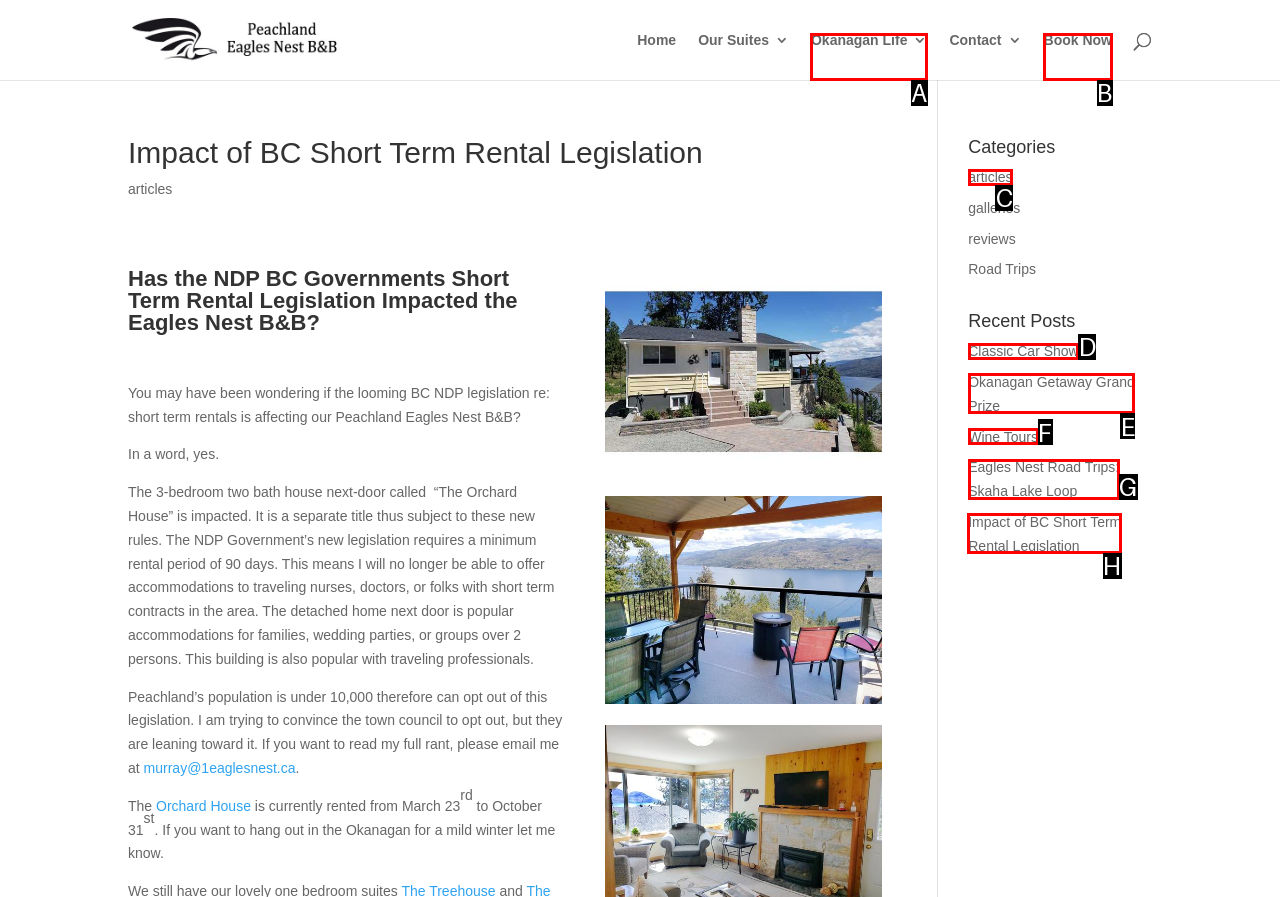Determine which HTML element to click to execute the following task: Read the article about 'Impact of BC Short Term Rental Legislation' Answer with the letter of the selected option.

H